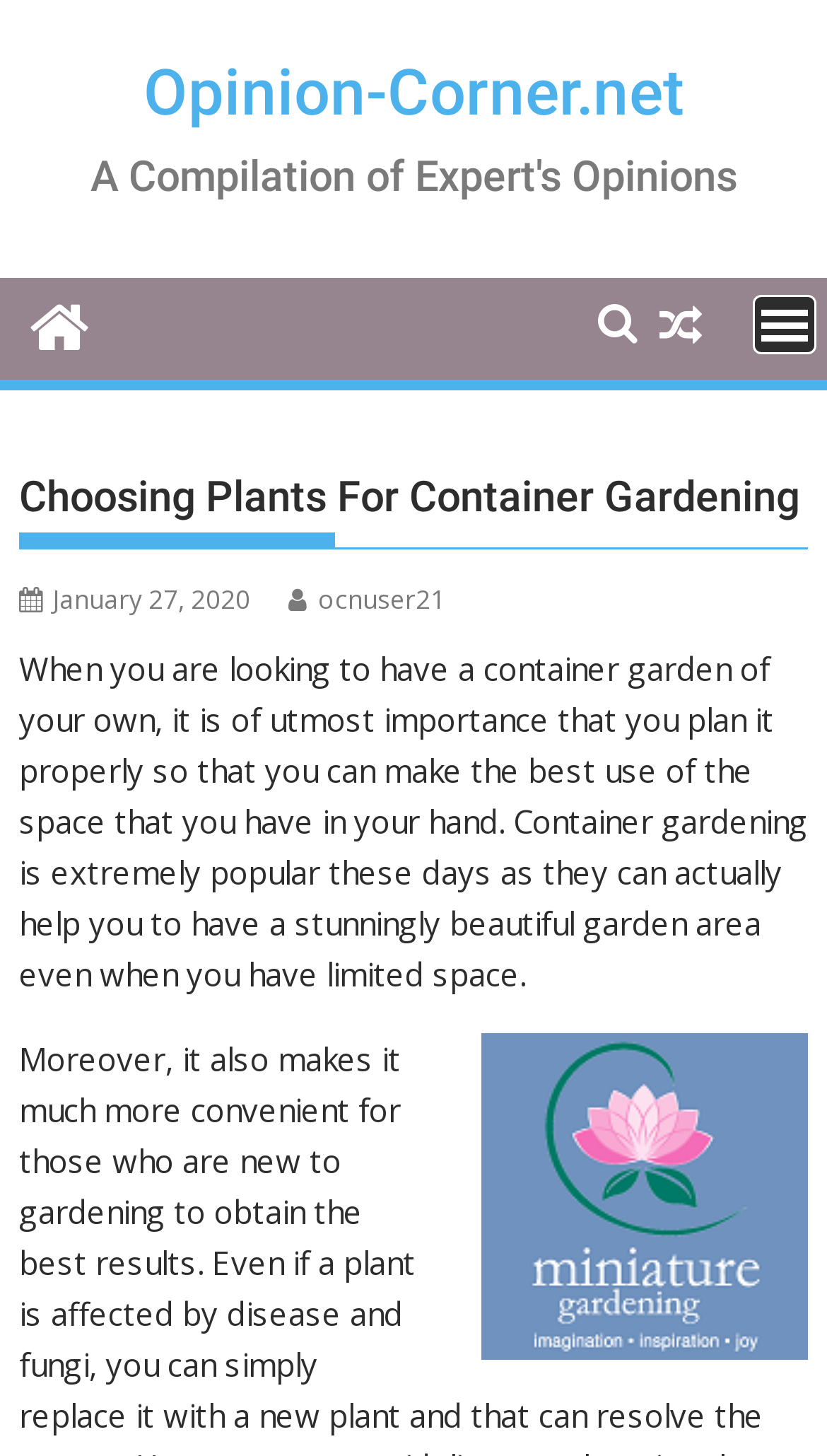Generate the text content of the main heading of the webpage.

Choosing Plants For Container Gardening